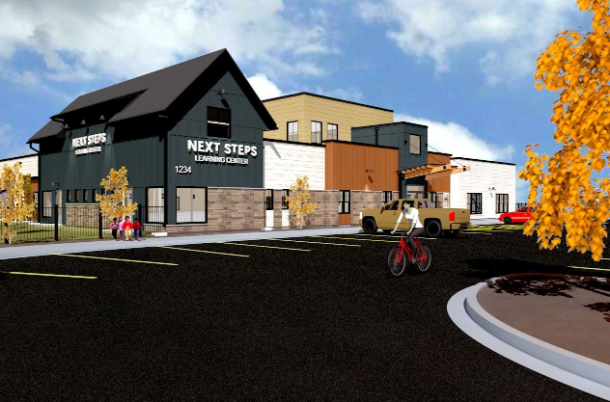Explain the content of the image in detail.

The image showcases a modern learning center named "Next Steps," prominently displayed on the building's facade. The structure features a sleek, contemporary design with contrasting dark and light materials, contributing to its inviting appearance. Surrounding the center, several trees are scattered, their autumn foliage adding vibrant splashes of color to the scene. 

In the foreground, a cyclist is riding along the paved parking lot, emphasizing an active and community-oriented environment. Parked nearby is a pickup truck, indicating accessibility and practicality for visitors. The setting conveys a sense of progress and support for education, making it a focal point for the community as it gears up to foster learning and development.